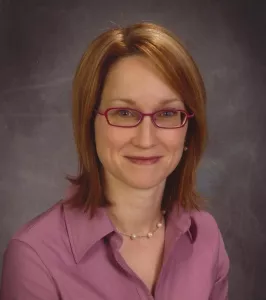Using the information in the image, give a detailed answer to the following question: What is the dominant color of the background?

The caption states that the background is a muted gray, which suggests that the dominant color of the background is gray.